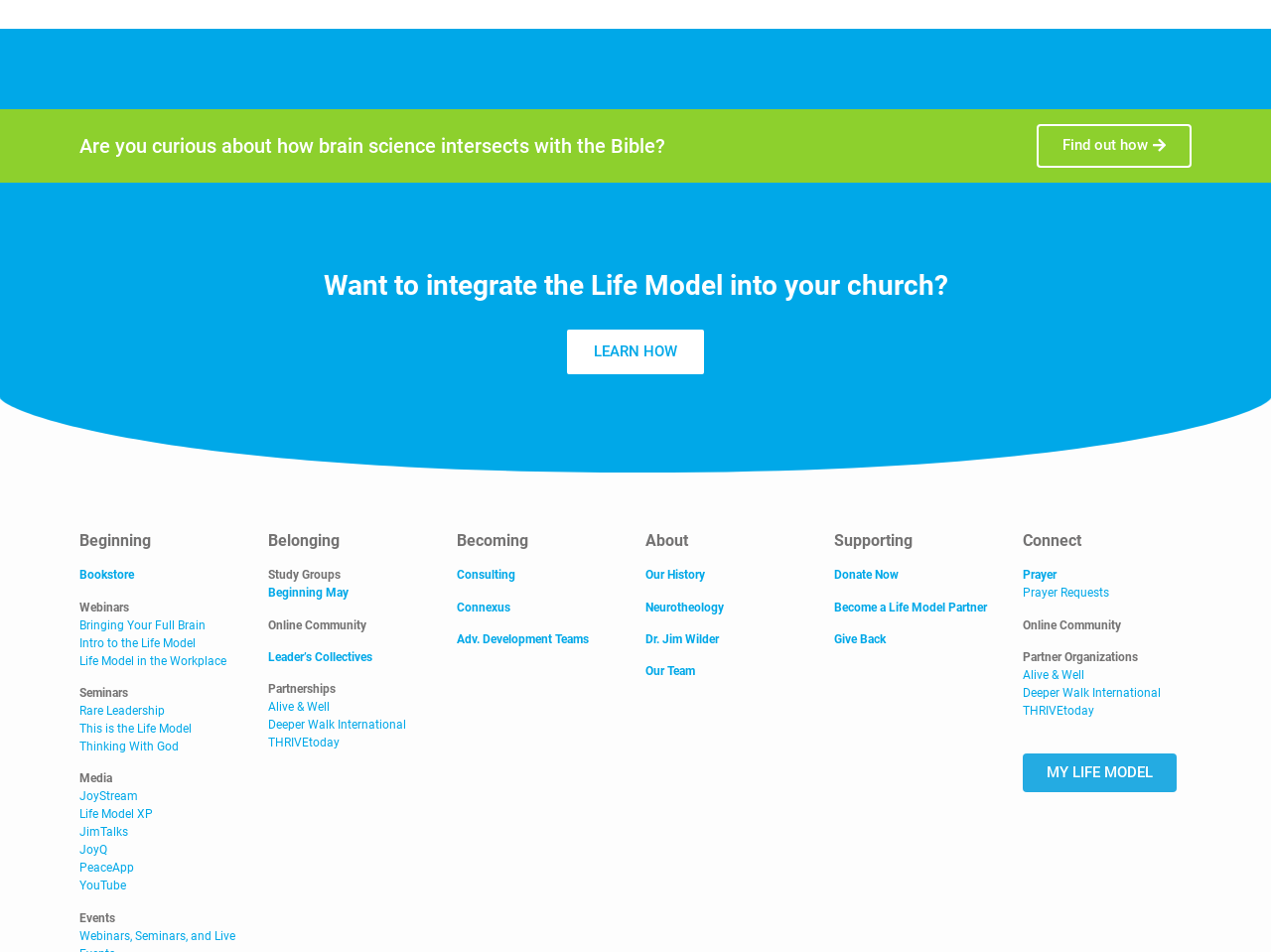Provide the bounding box coordinates of the UI element that matches the description: "Prayer".

[0.805, 0.597, 0.831, 0.611]